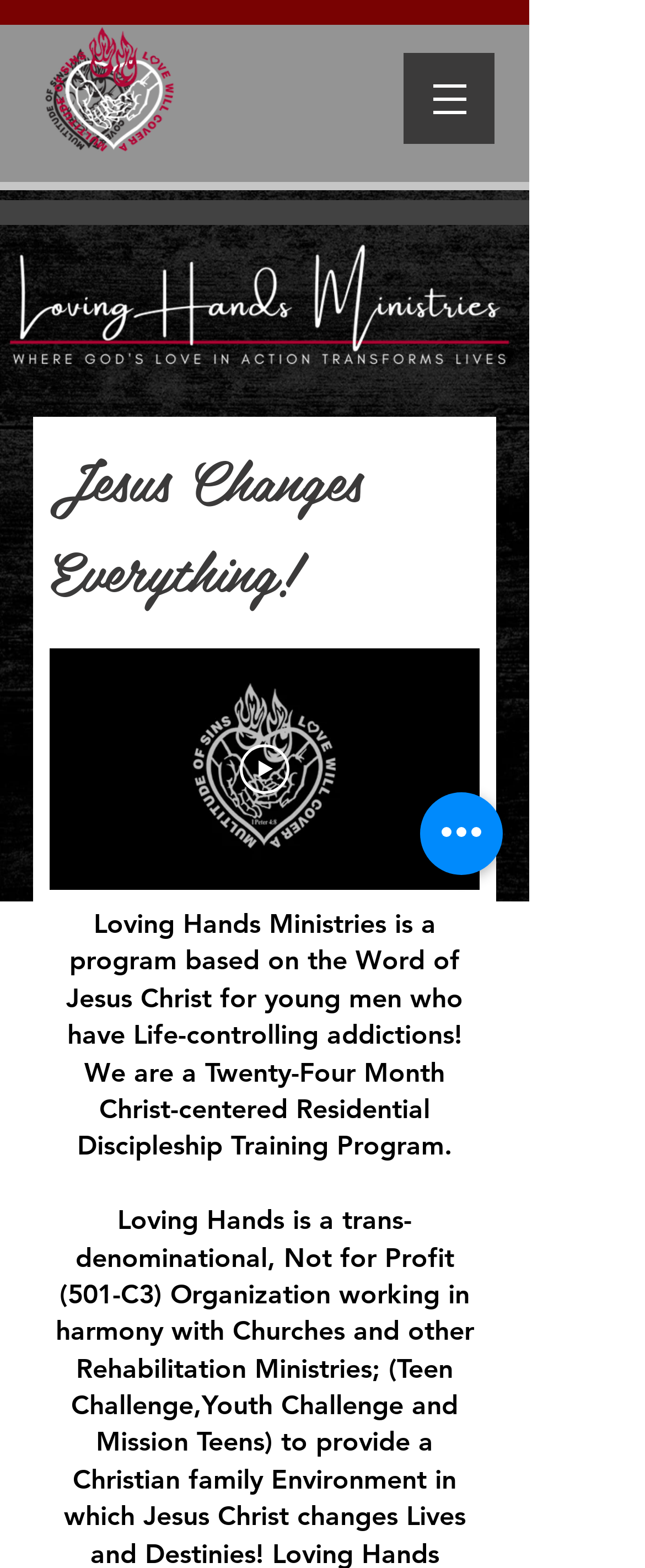Answer the question using only one word or a concise phrase: What is the purpose of the 'Quick actions' button?

Unknown